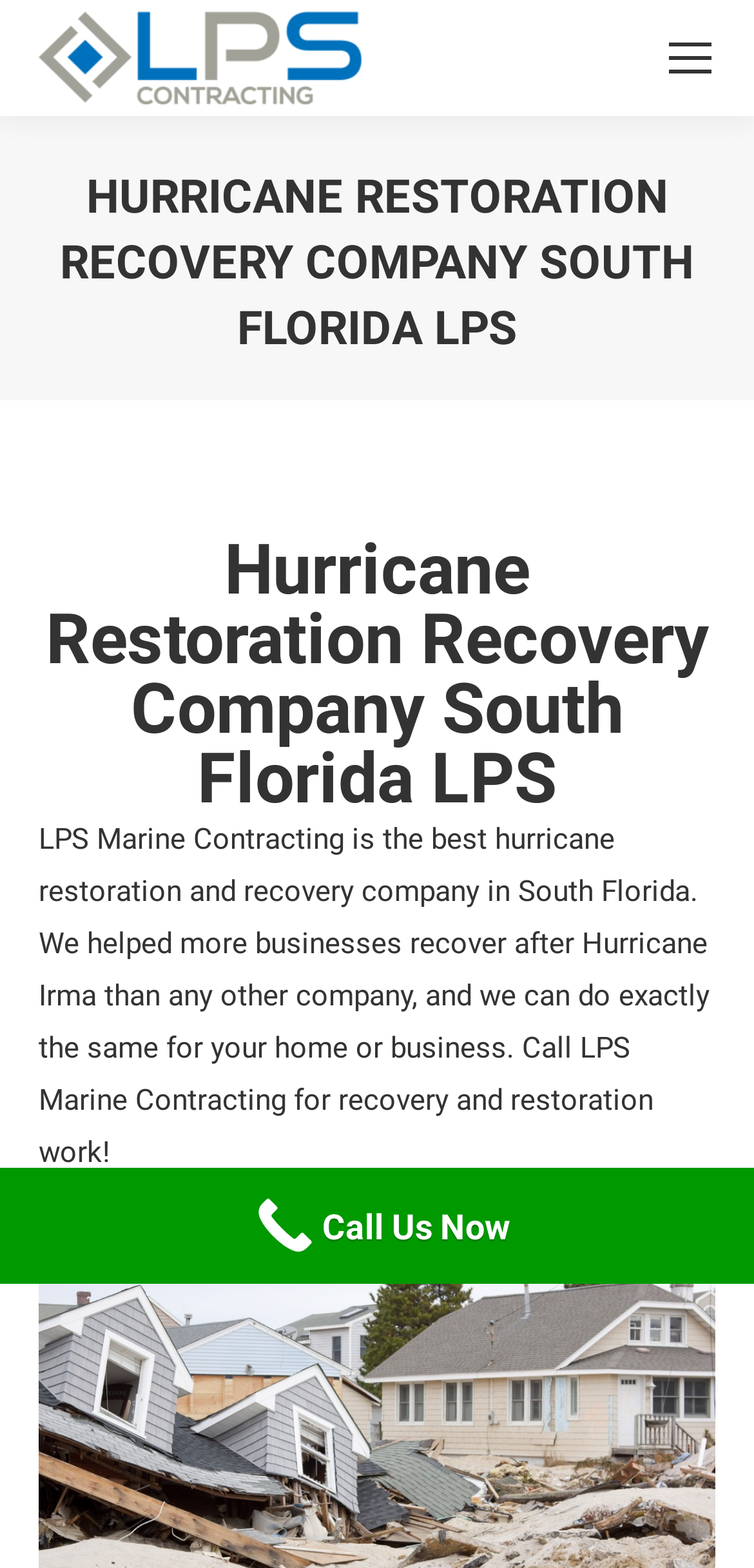Please find and provide the title of the webpage.

HURRICANE RESTORATION RECOVERY COMPANY SOUTH FLORIDA LPS